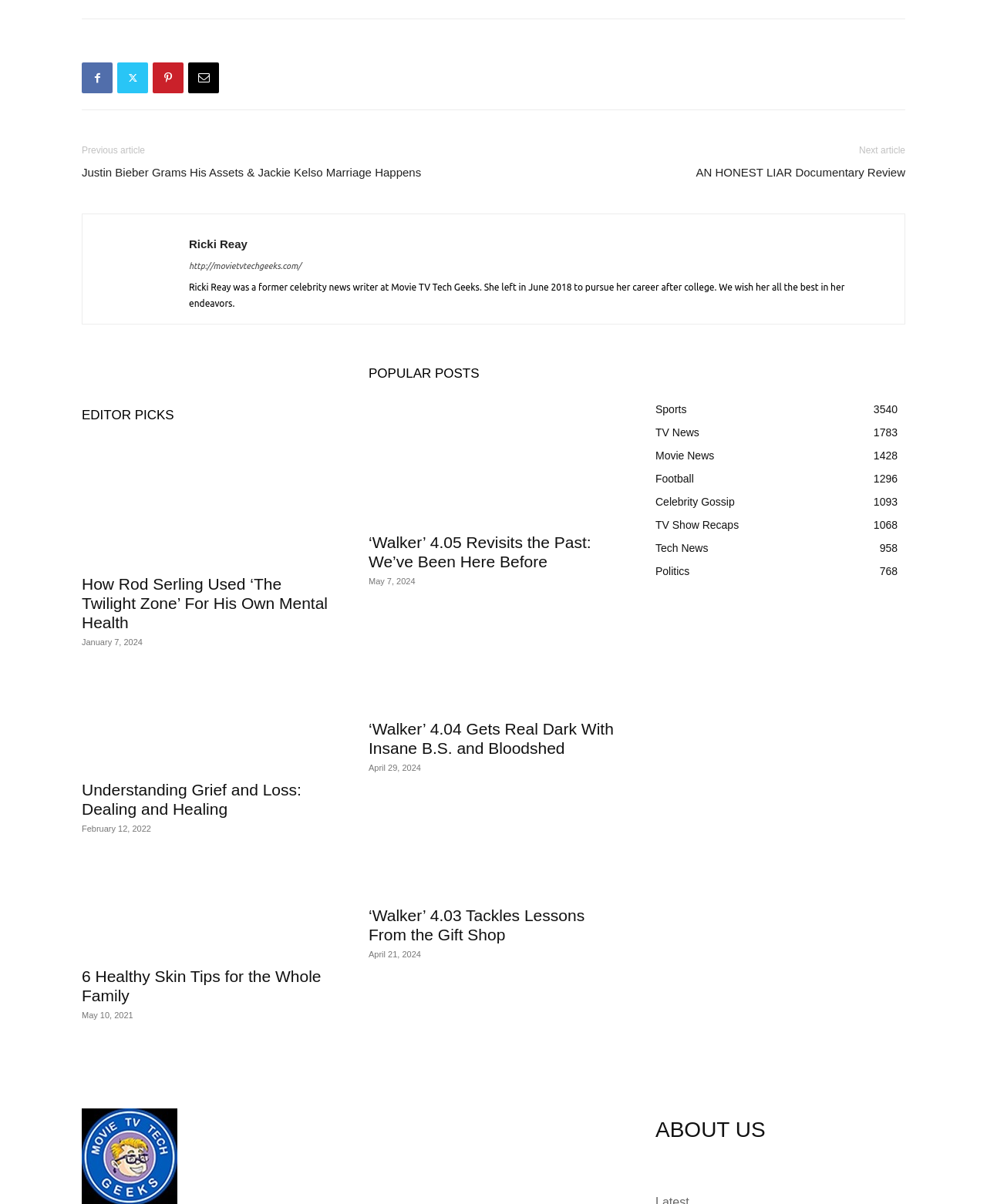Who wrote the article 'Justin Bieber Grams His Assets & Jackie Kelso Marriage Happens'?
Provide a one-word or short-phrase answer based on the image.

Not specified